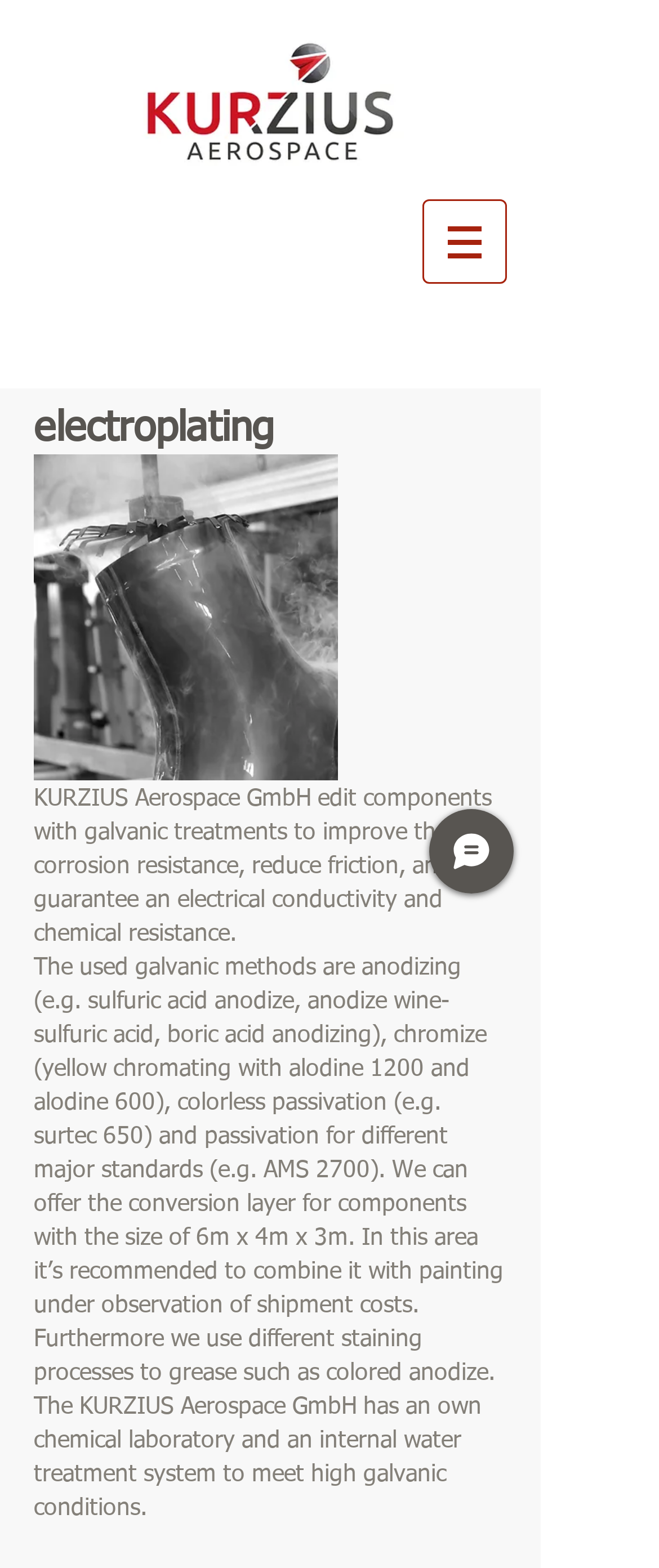Provide a brief response using a word or short phrase to this question:
What is the company name on the webpage?

KURZIUS Aerospace GmbH